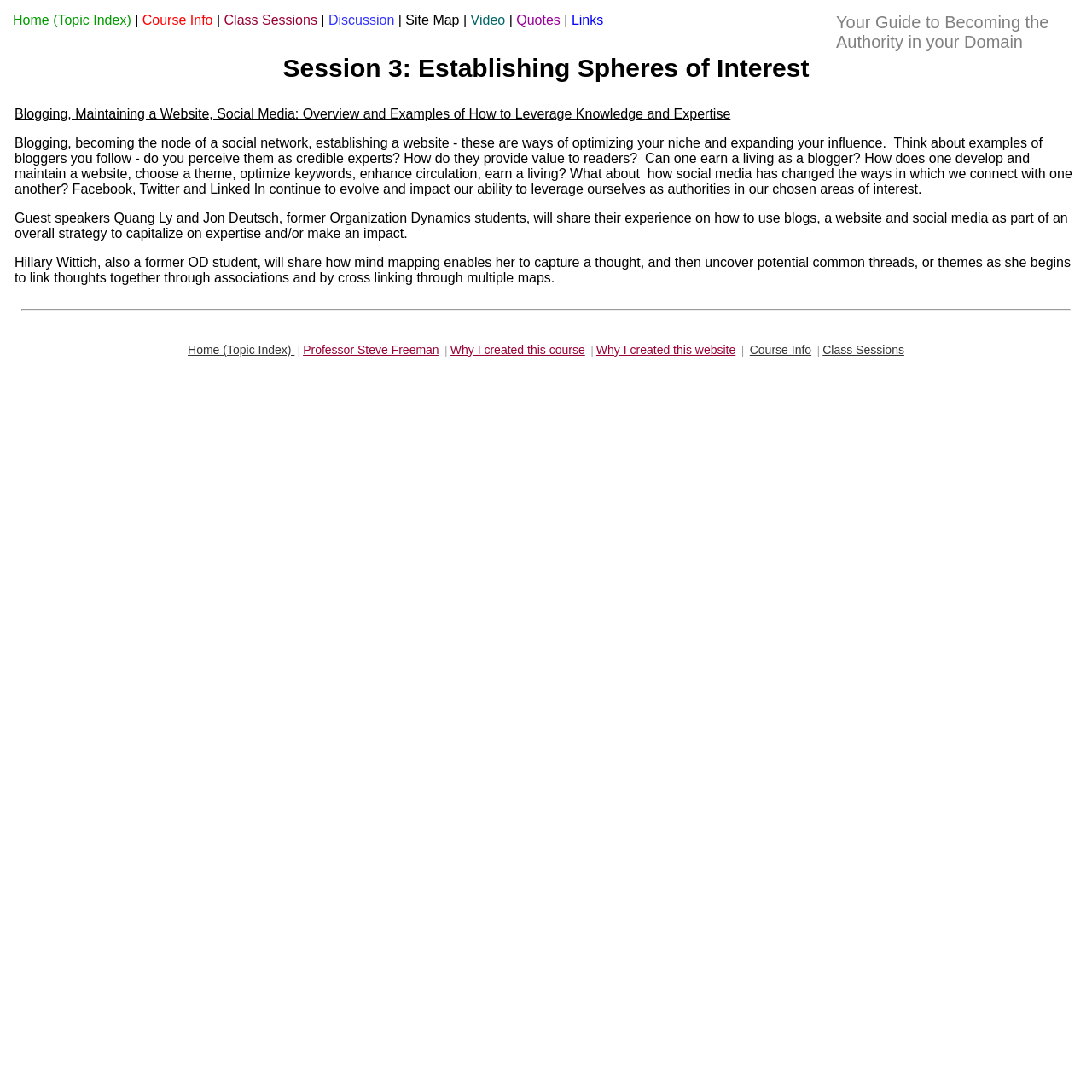What are the three ways to leverage knowledge and expertise mentioned on the webpage?
Based on the screenshot, respond with a single word or phrase.

Blogging, maintaining a website, social media